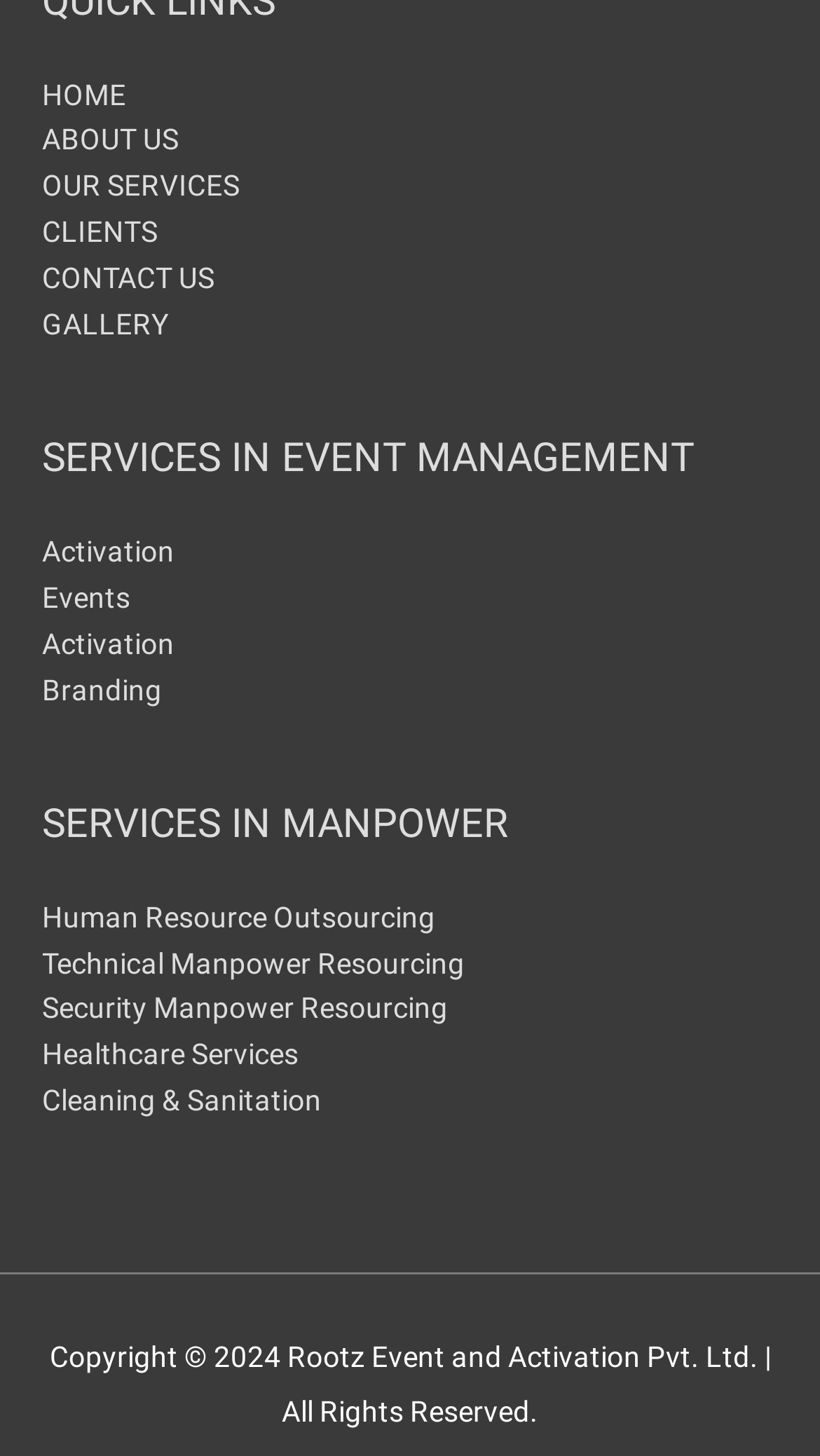Highlight the bounding box coordinates of the element that should be clicked to carry out the following instruction: "explore human resource outsourcing". The coordinates must be given as four float numbers ranging from 0 to 1, i.e., [left, top, right, bottom].

[0.051, 0.618, 0.531, 0.641]